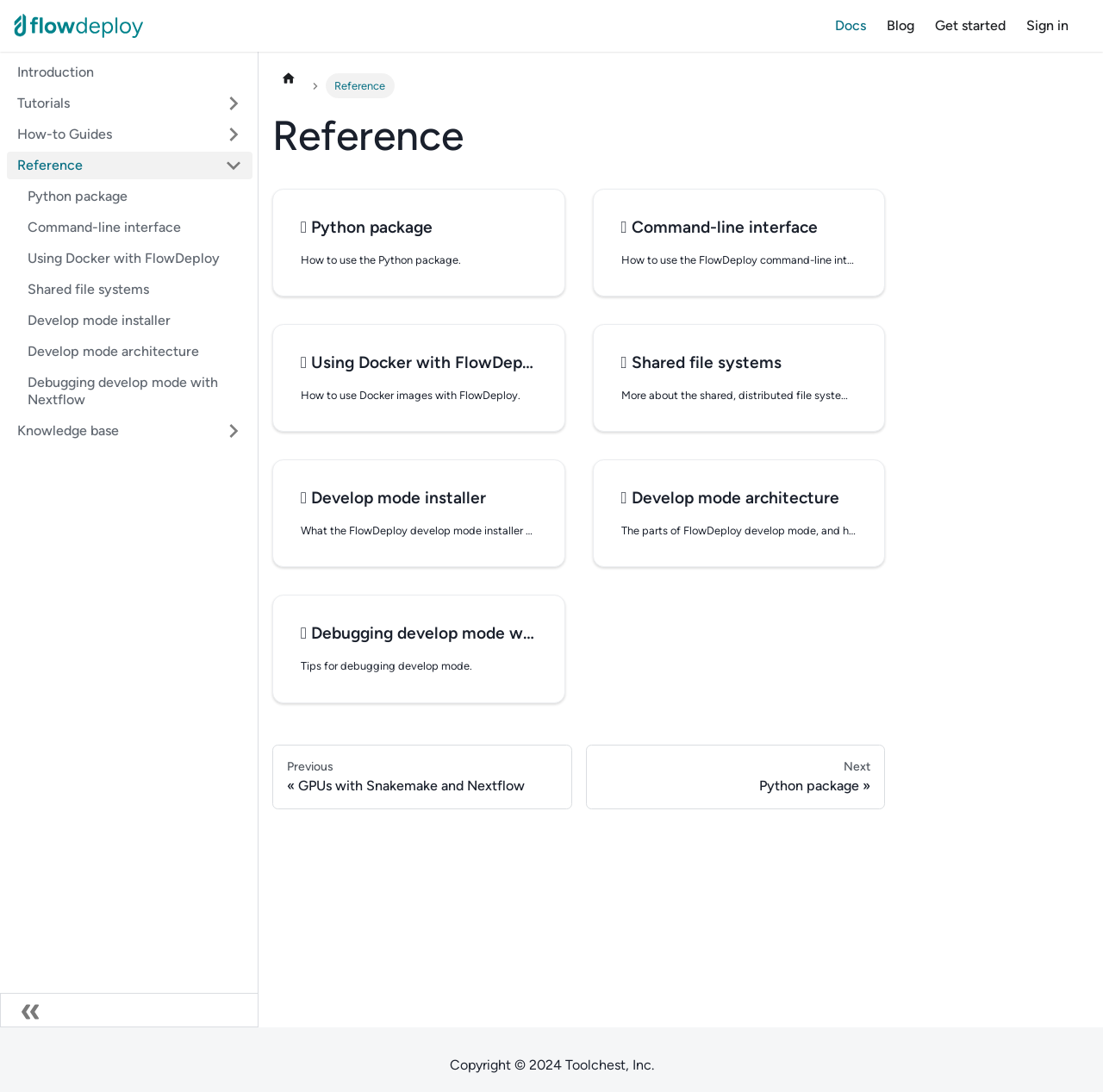Locate the bounding box of the UI element described by: "Debugging develop mode with Nextflow" in the given webpage screenshot.

[0.016, 0.338, 0.229, 0.379]